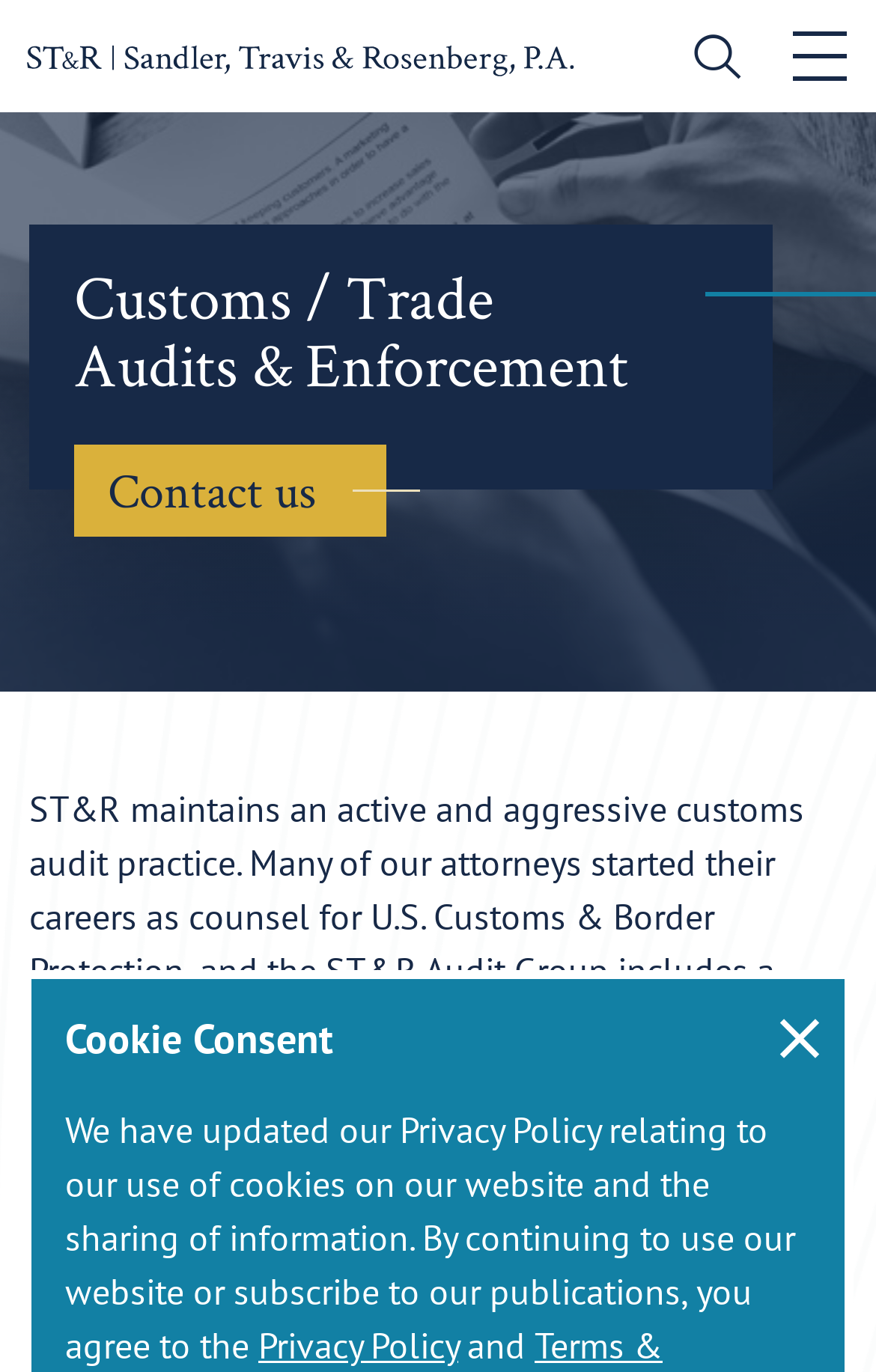Respond with a single word or phrase for the following question: 
What is the topic of the webpage?

Customs Audits & Enforcement